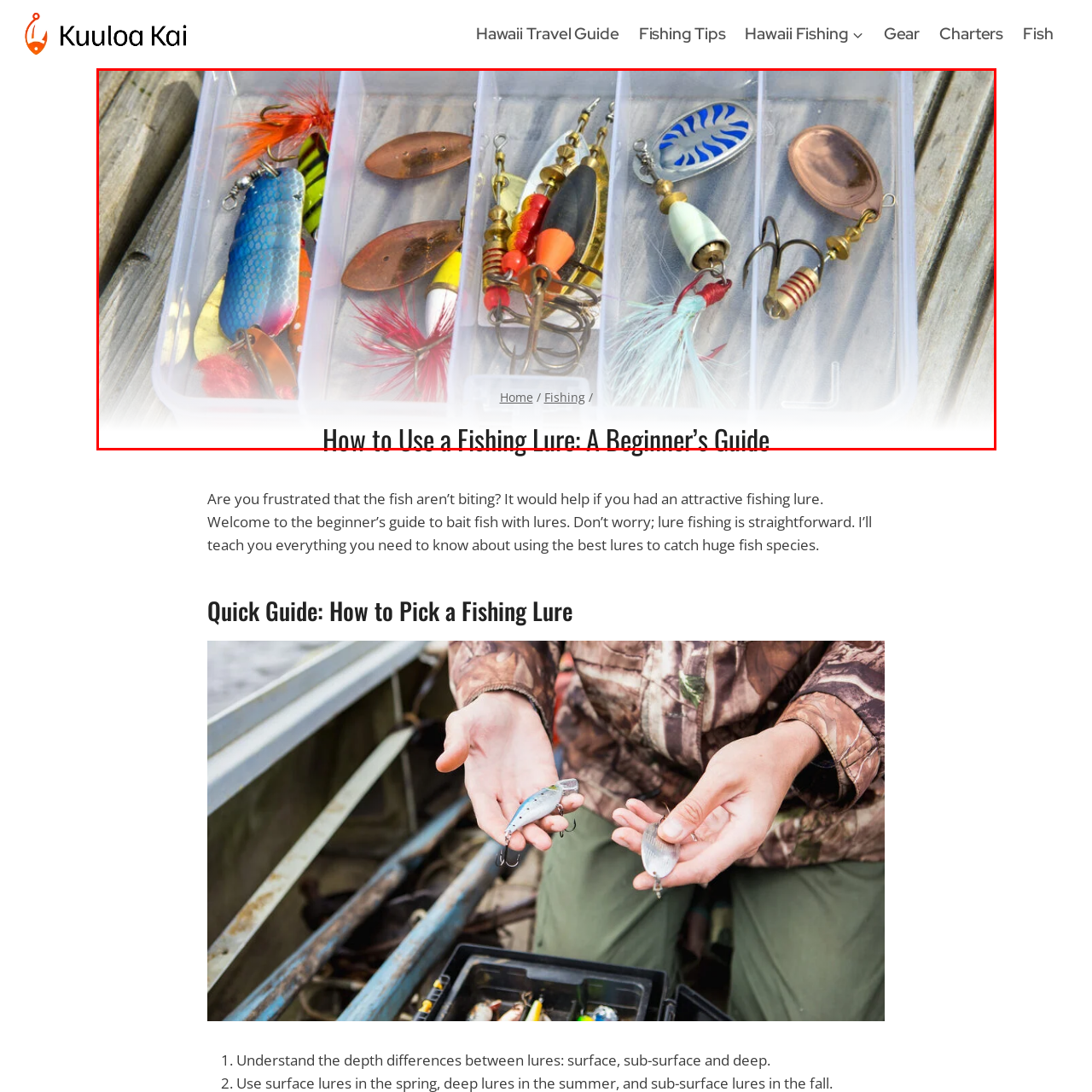What is the purpose of the image?
Analyze the image highlighted by the red bounding box and give a detailed response to the question using the information from the image.

The caption indicates that the image is part of a guide titled 'How to Use a Fishing Lure: A Beginner's Guide', suggesting that the image serves an instructional purpose, providing novice anglers with information on how to use fishing lures effectively.